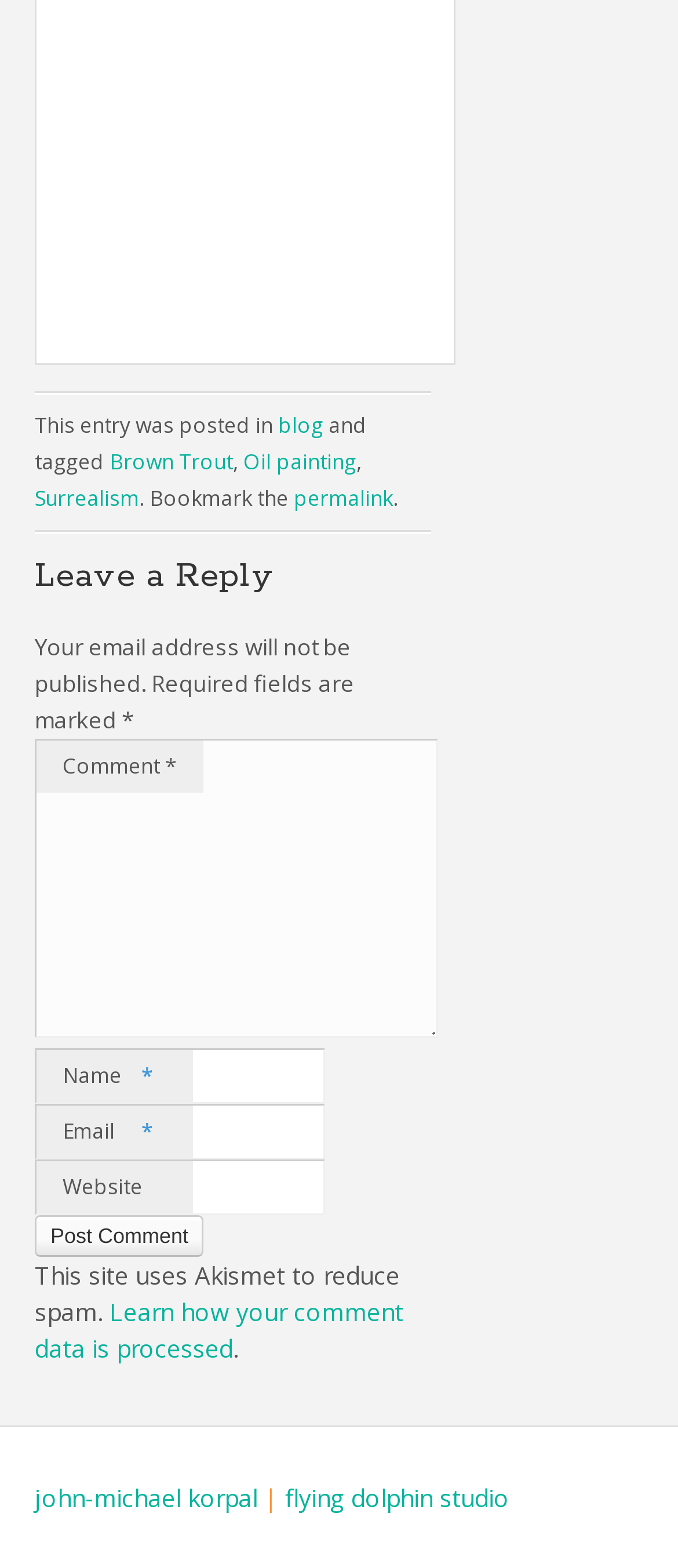Pinpoint the bounding box coordinates of the area that must be clicked to complete this instruction: "Click the permalink".

[0.433, 0.308, 0.579, 0.327]